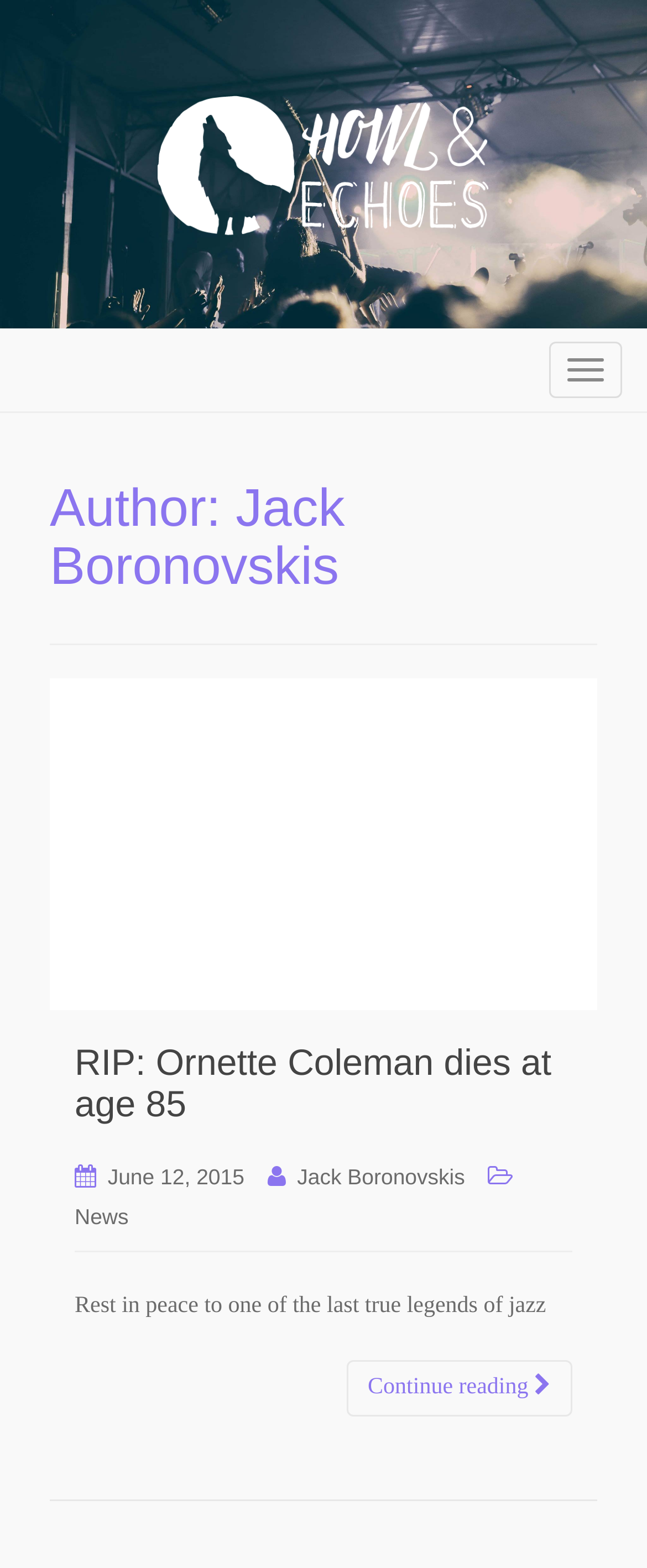Identify the bounding box coordinates of the clickable section necessary to follow the following instruction: "Read the article about Ornette Coleman". The coordinates should be presented as four float numbers from 0 to 1, i.e., [left, top, right, bottom].

[0.077, 0.433, 0.923, 0.645]